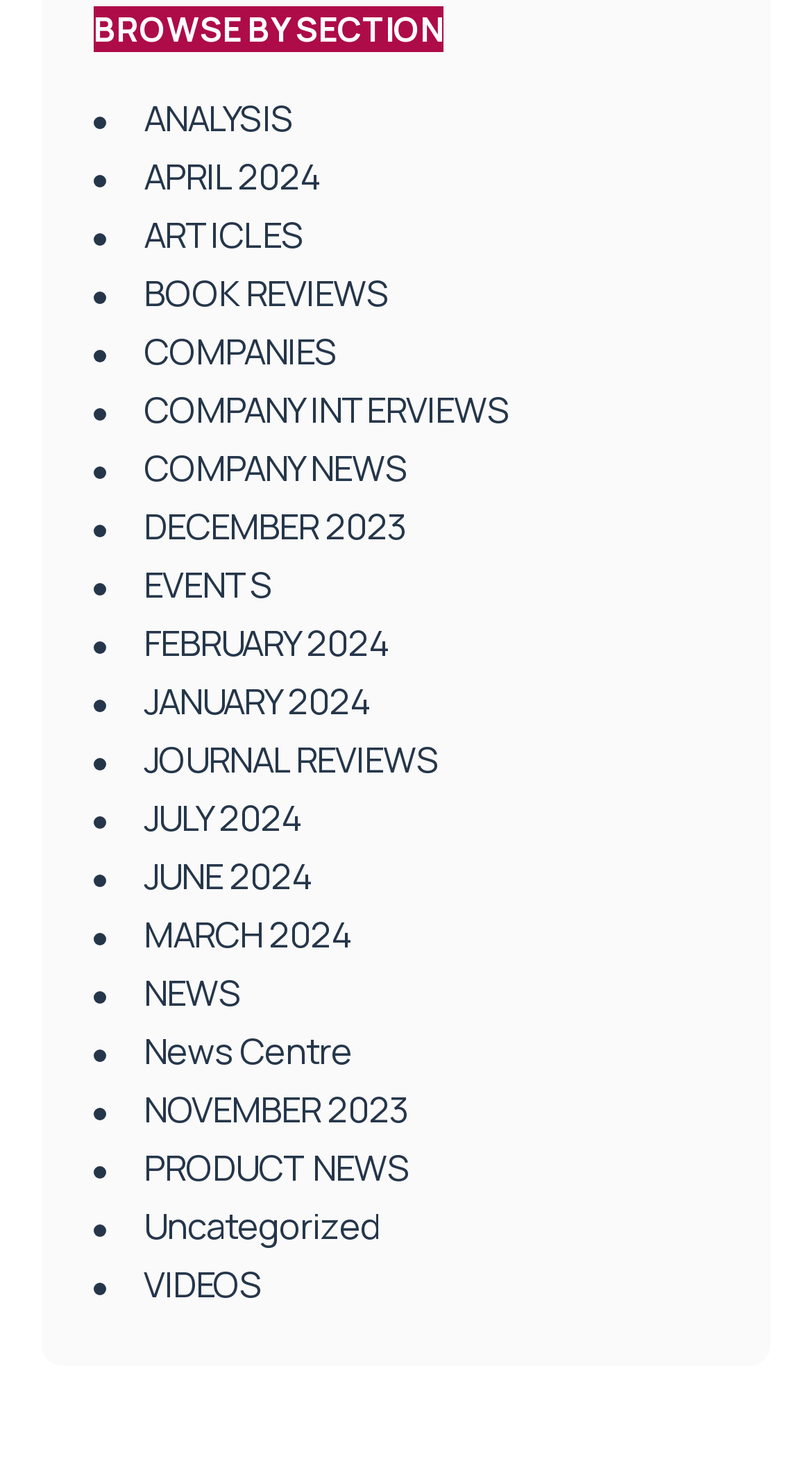Please determine the bounding box coordinates of the element to click on in order to accomplish the following task: "Browse analysis". Ensure the coordinates are four float numbers ranging from 0 to 1, i.e., [left, top, right, bottom].

[0.115, 0.06, 0.885, 0.1]